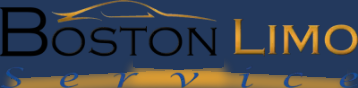What is the geographic identity emphasized in the logo?
Using the image, answer in one word or phrase.

Boston